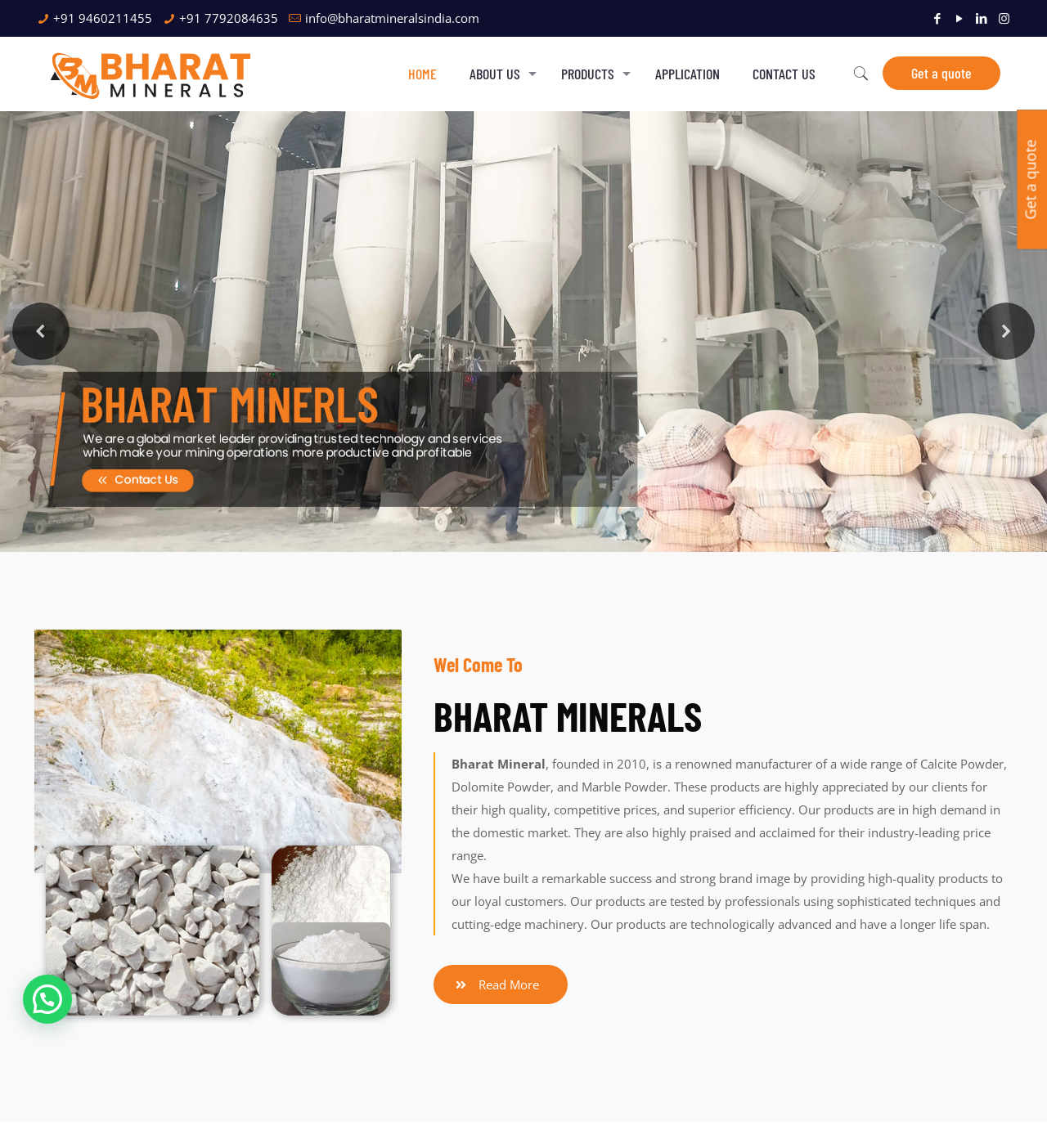Identify and provide the bounding box for the element described by: "title="Facebook"".

[0.887, 0.009, 0.904, 0.023]